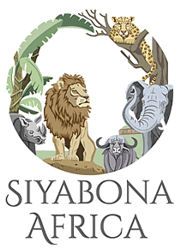What is the background of the logo?
Using the image as a reference, give an elaborate response to the question.

The caption describes the logo as having 'a lush backdrop of trees and greenery', indicating that the background of the logo features a natural environment with abundant vegetation.